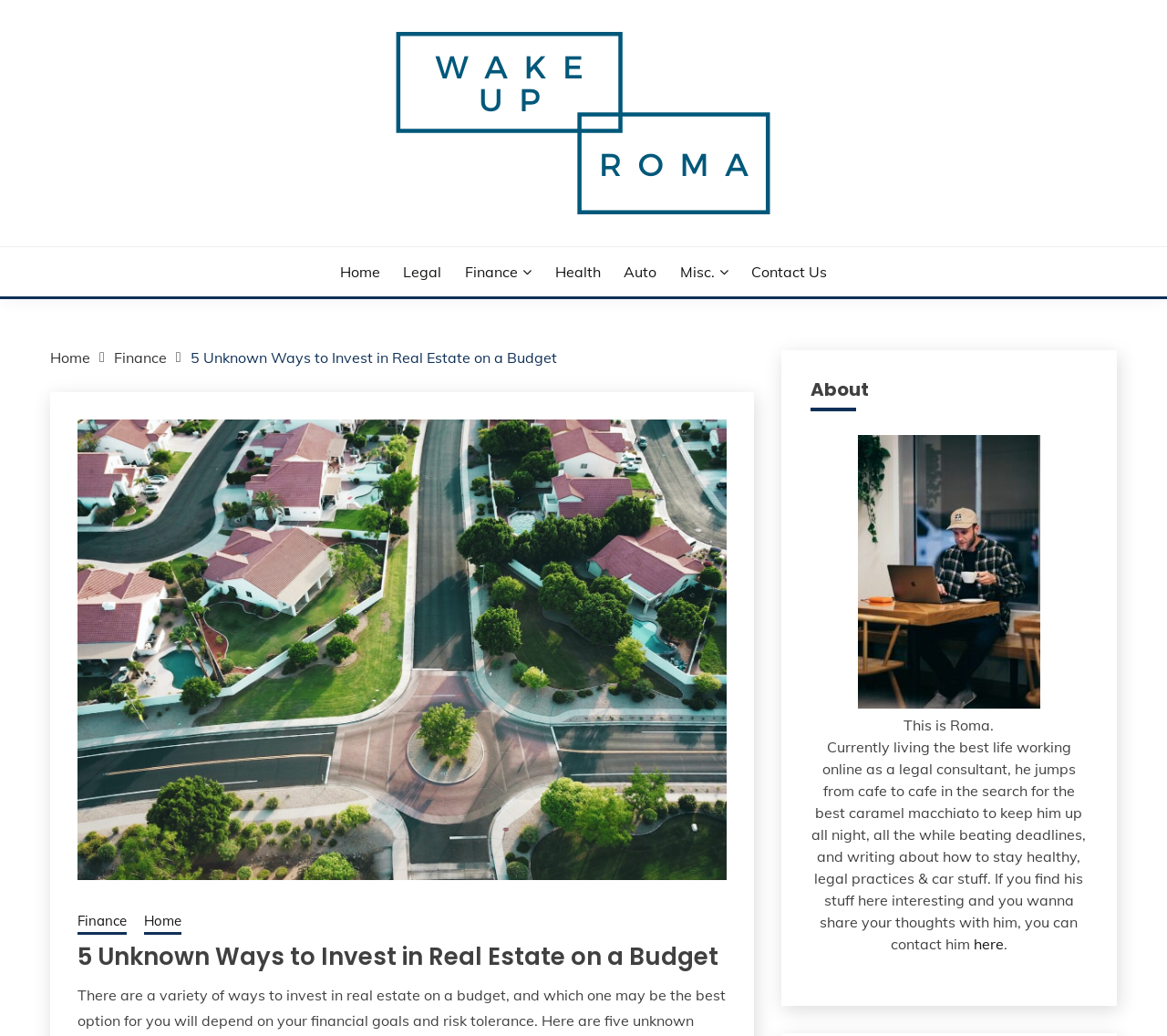Identify the bounding box of the UI element described as follows: "Health". Provide the coordinates as four float numbers in the range of 0 to 1 [left, top, right, bottom].

[0.475, 0.252, 0.514, 0.273]